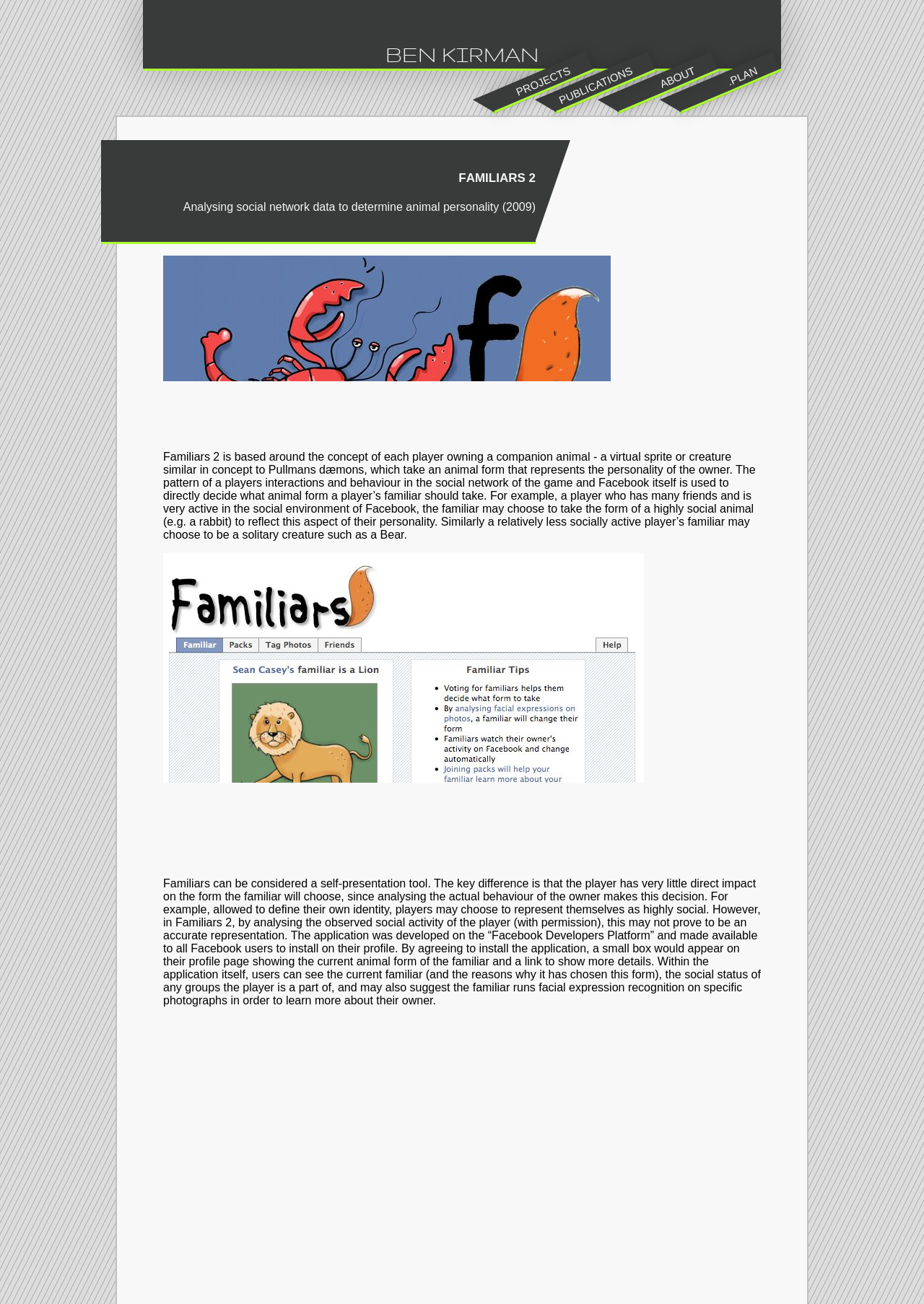Give a concise answer using one word or a phrase to the following question:
What is the purpose of the Familiars 2 application?

To determine animal personality